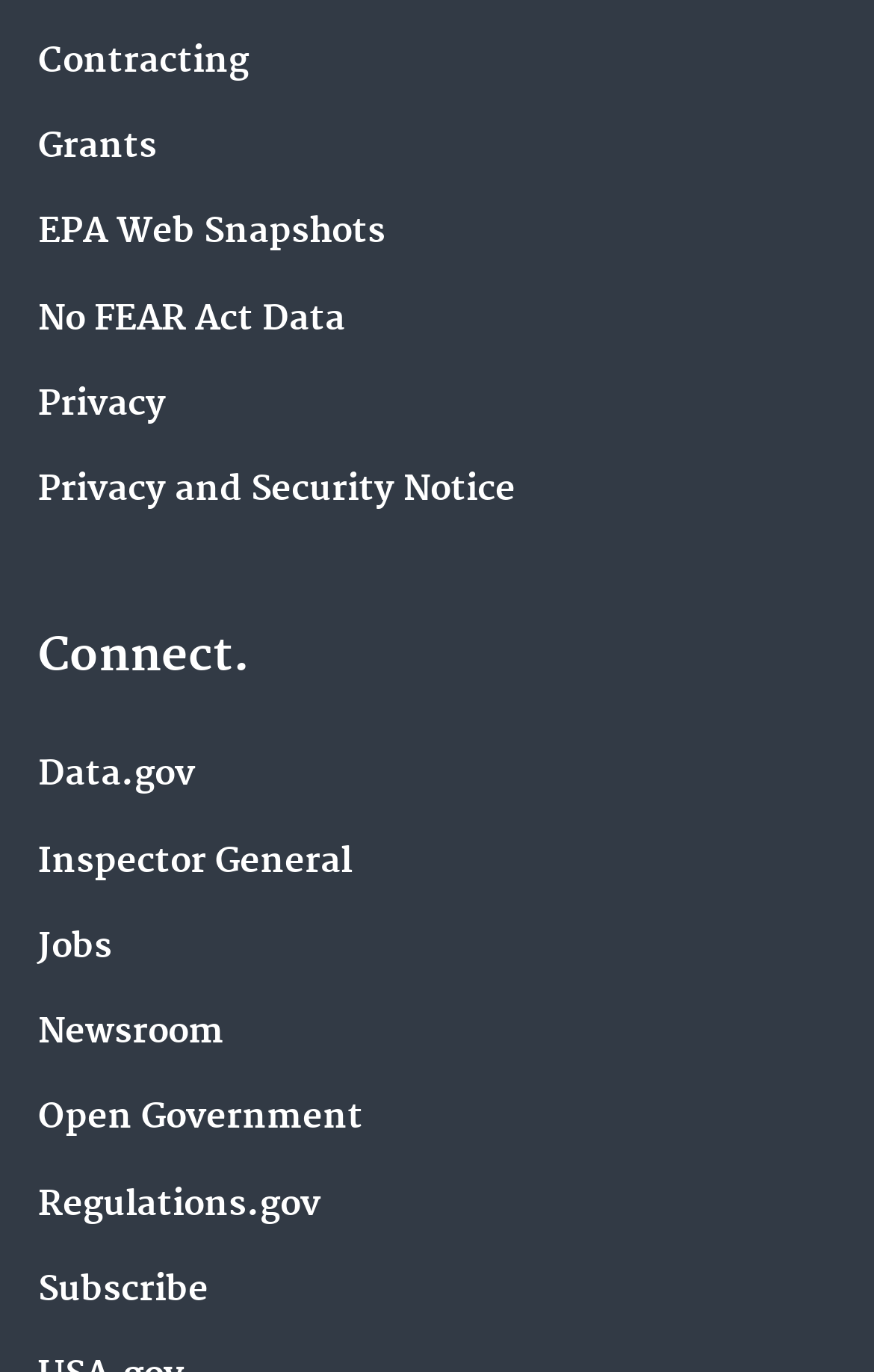Locate the UI element described by Subscribe and provide its bounding box coordinates. Use the format (top-left x, top-left y, bottom-right x, bottom-right y) with all values as floating point numbers between 0 and 1.

[0.044, 0.926, 0.238, 0.955]